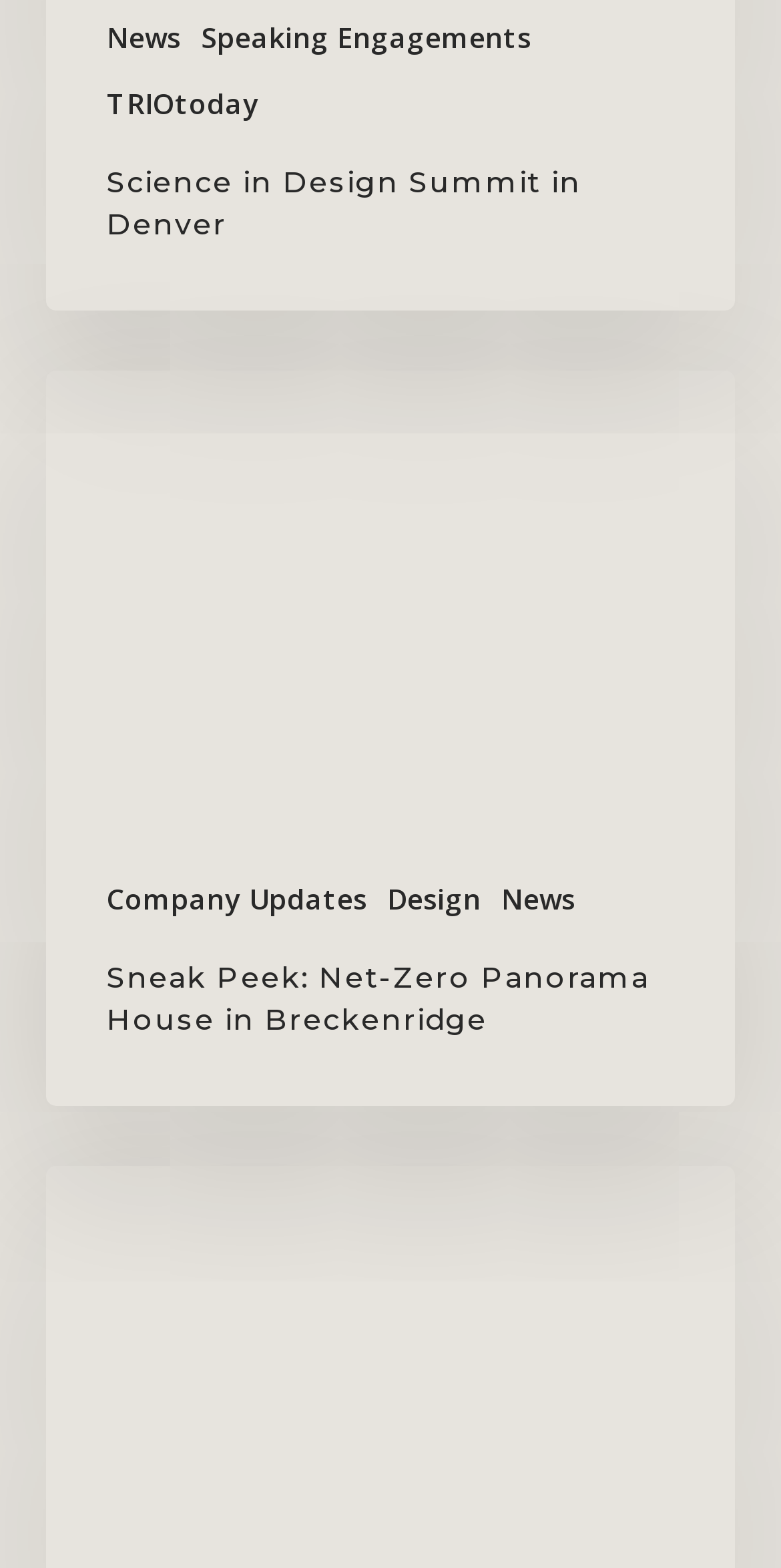Provide the bounding box coordinates of the HTML element this sentence describes: "2011".

None